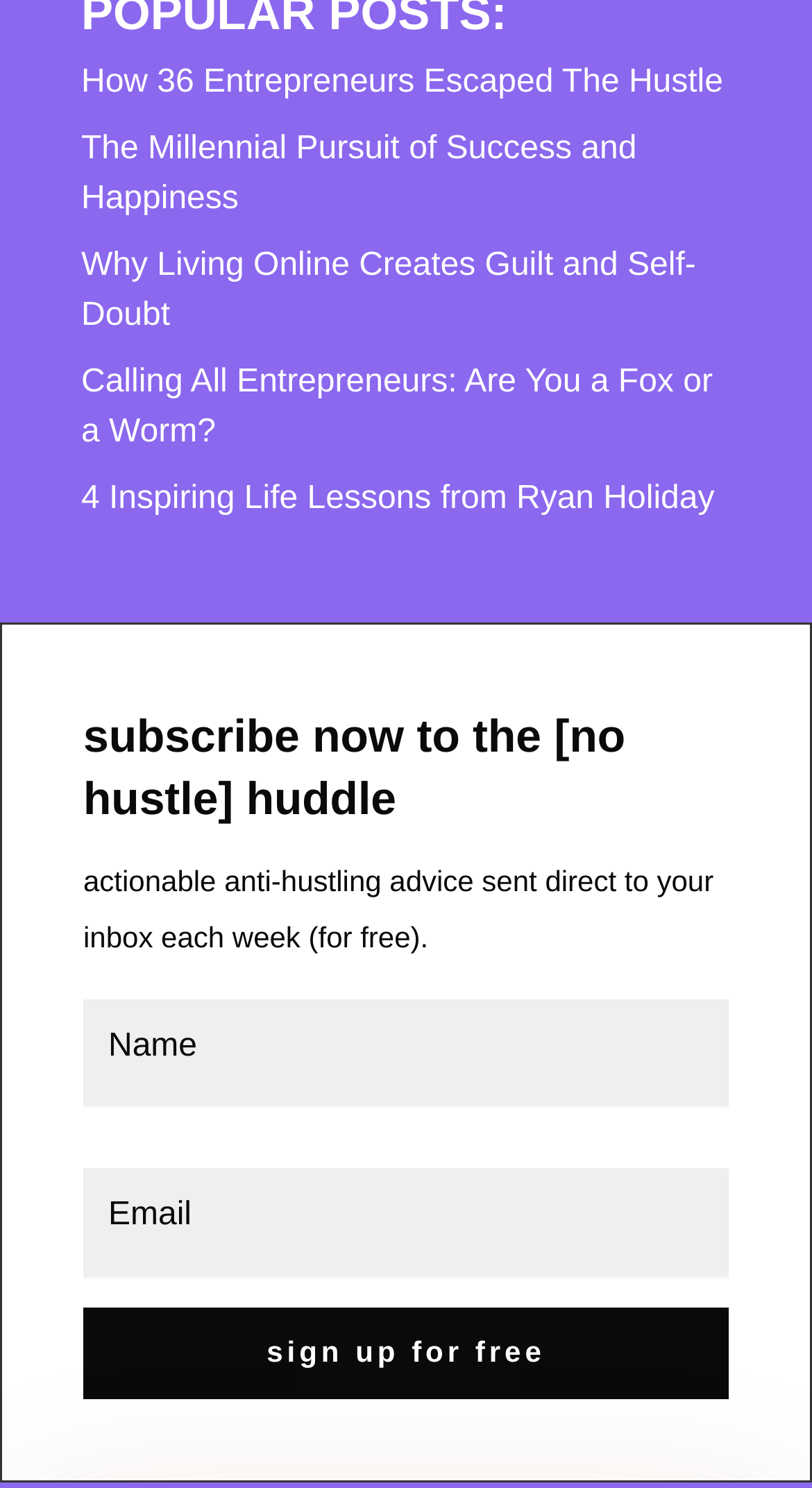Find the bounding box coordinates corresponding to the UI element with the description: "name="et_pb_signup_firstname" placeholder="Name"". The coordinates should be formatted as [left, top, right, bottom], with values as floats between 0 and 1.

[0.103, 0.671, 0.897, 0.745]